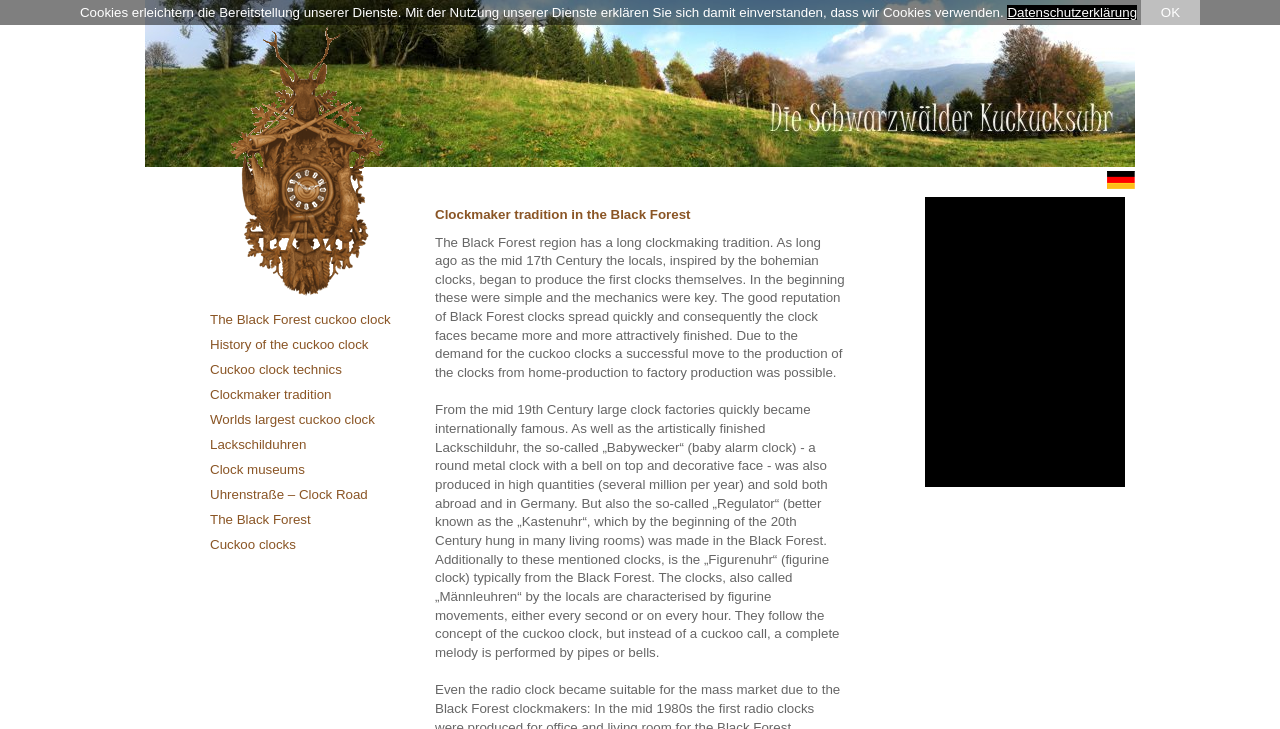Locate the bounding box coordinates of the clickable part needed for the task: "Explore the Clockmaker tradition".

[0.164, 0.531, 0.309, 0.553]